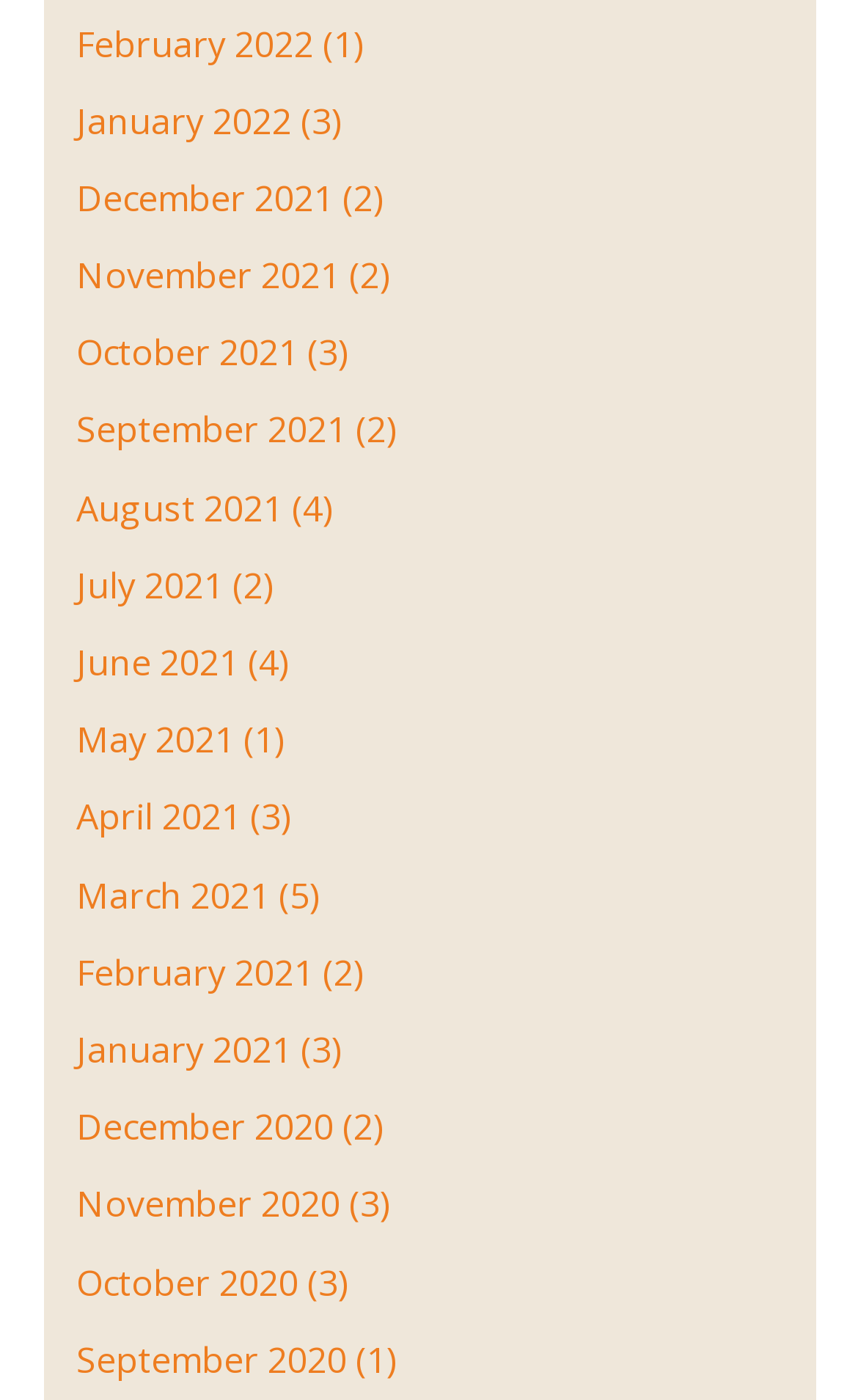Determine the bounding box coordinates of the UI element that matches the following description: "October 2021". The coordinates should be four float numbers between 0 and 1 in the format [left, top, right, bottom].

[0.088, 0.235, 0.347, 0.269]